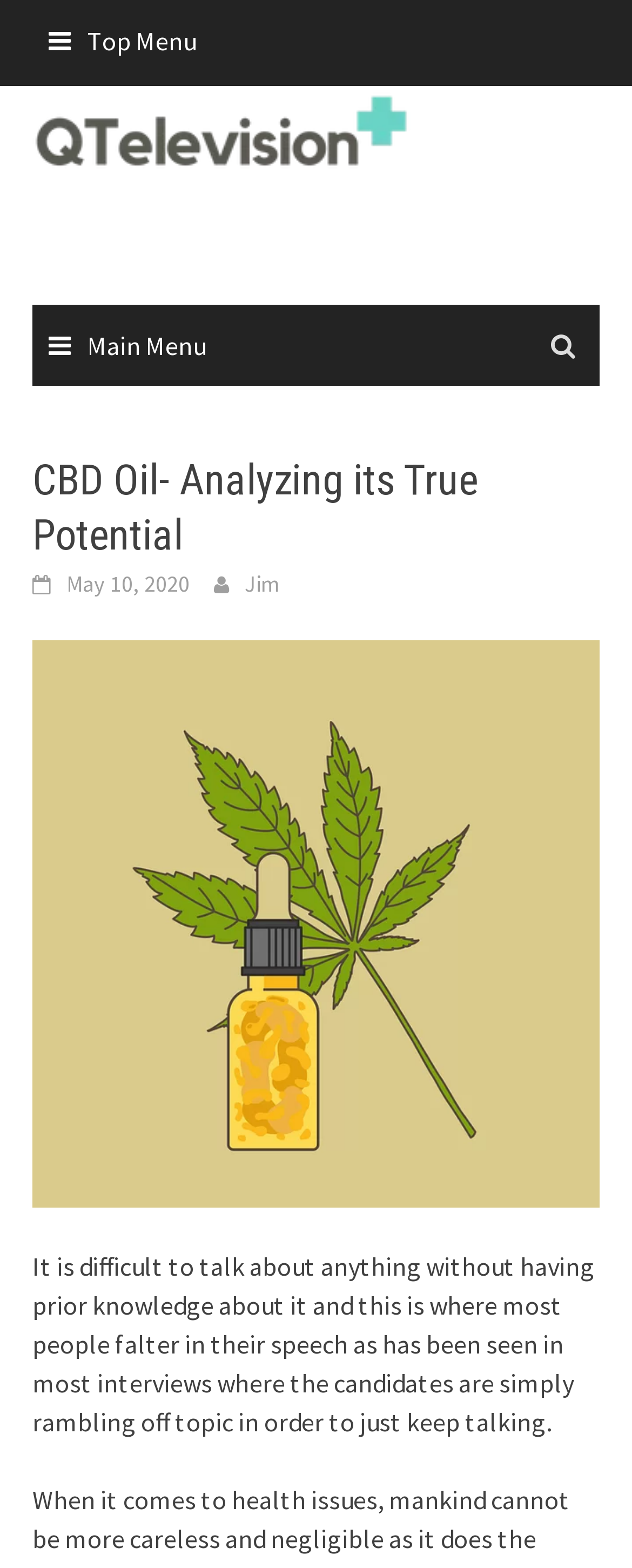Please answer the following question using a single word or phrase: What is the date of the article?

May 10, 2020